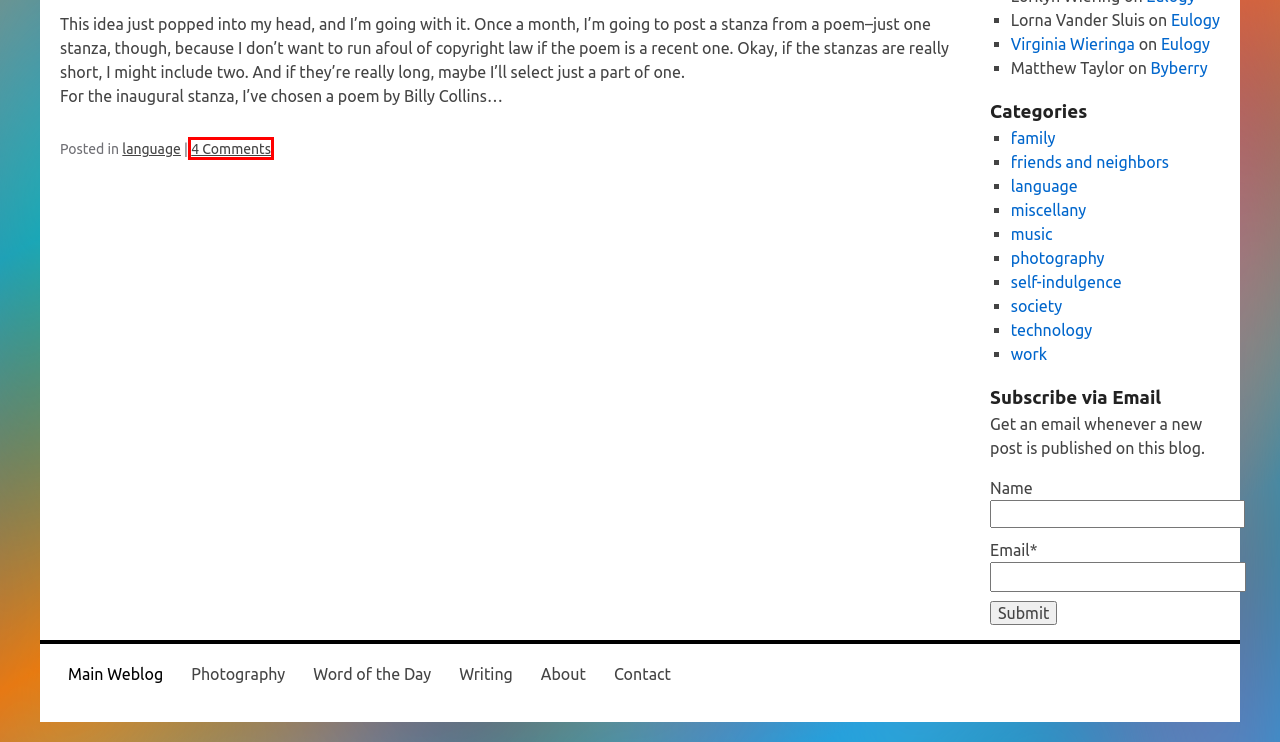Given a screenshot of a webpage featuring a red bounding box, identify the best matching webpage description for the new page after the element within the red box is clicked. Here are the options:
A. self-indulgence | English Rules
B. photography | English Rules
C. technology | English Rules
D. Take a Stanza – Man Listening to Disc | English Rules
E. work | English Rules
F. Music
G. society | English Rules
H. friends and neighbors | English Rules

D